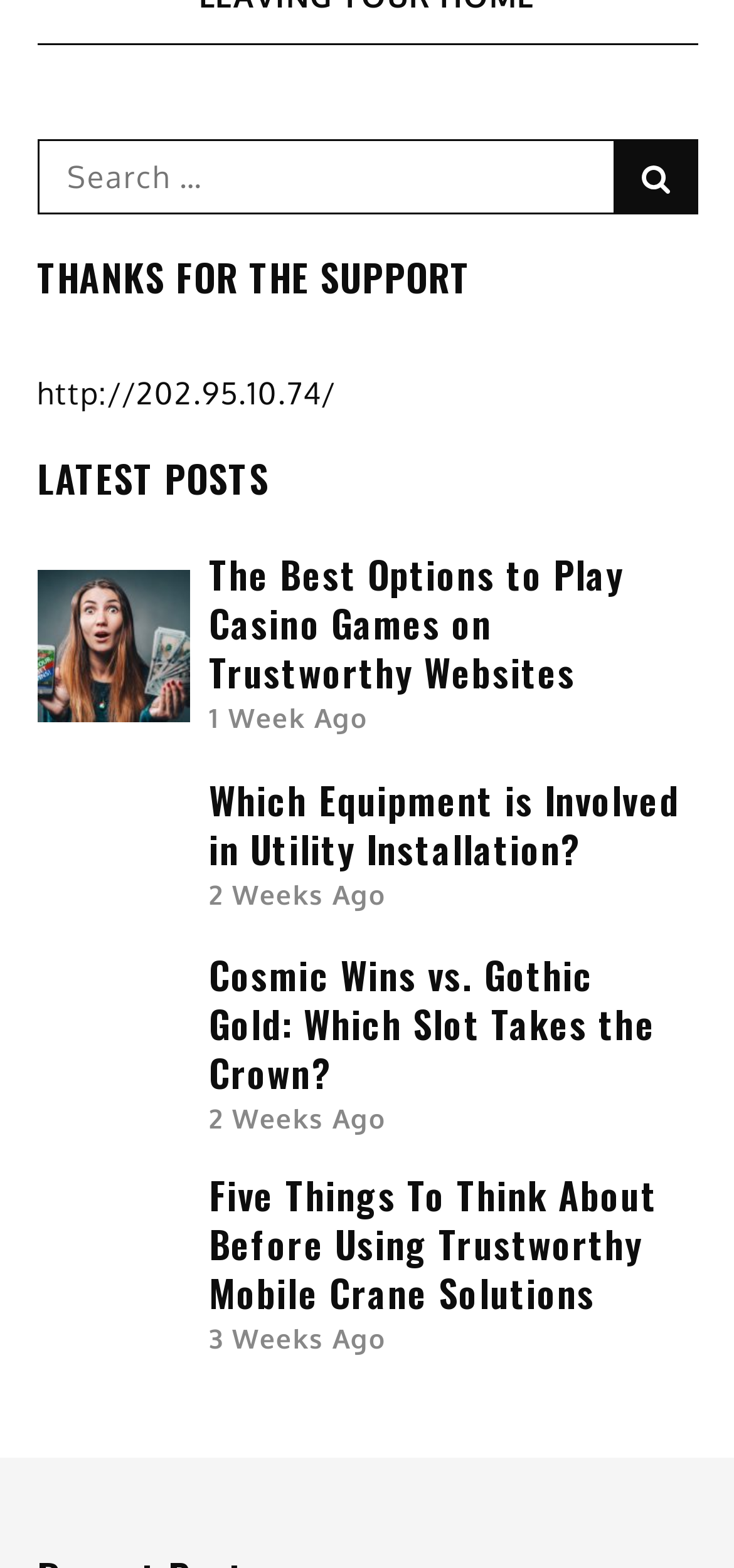Locate the bounding box coordinates of the clickable element to fulfill the following instruction: "Click on the link 'Cosmic Wins vs. Gothic Gold: Which Slot Takes the Crown?'". Provide the coordinates as four float numbers between 0 and 1 in the format [left, top, right, bottom].

[0.05, 0.653, 0.258, 0.677]